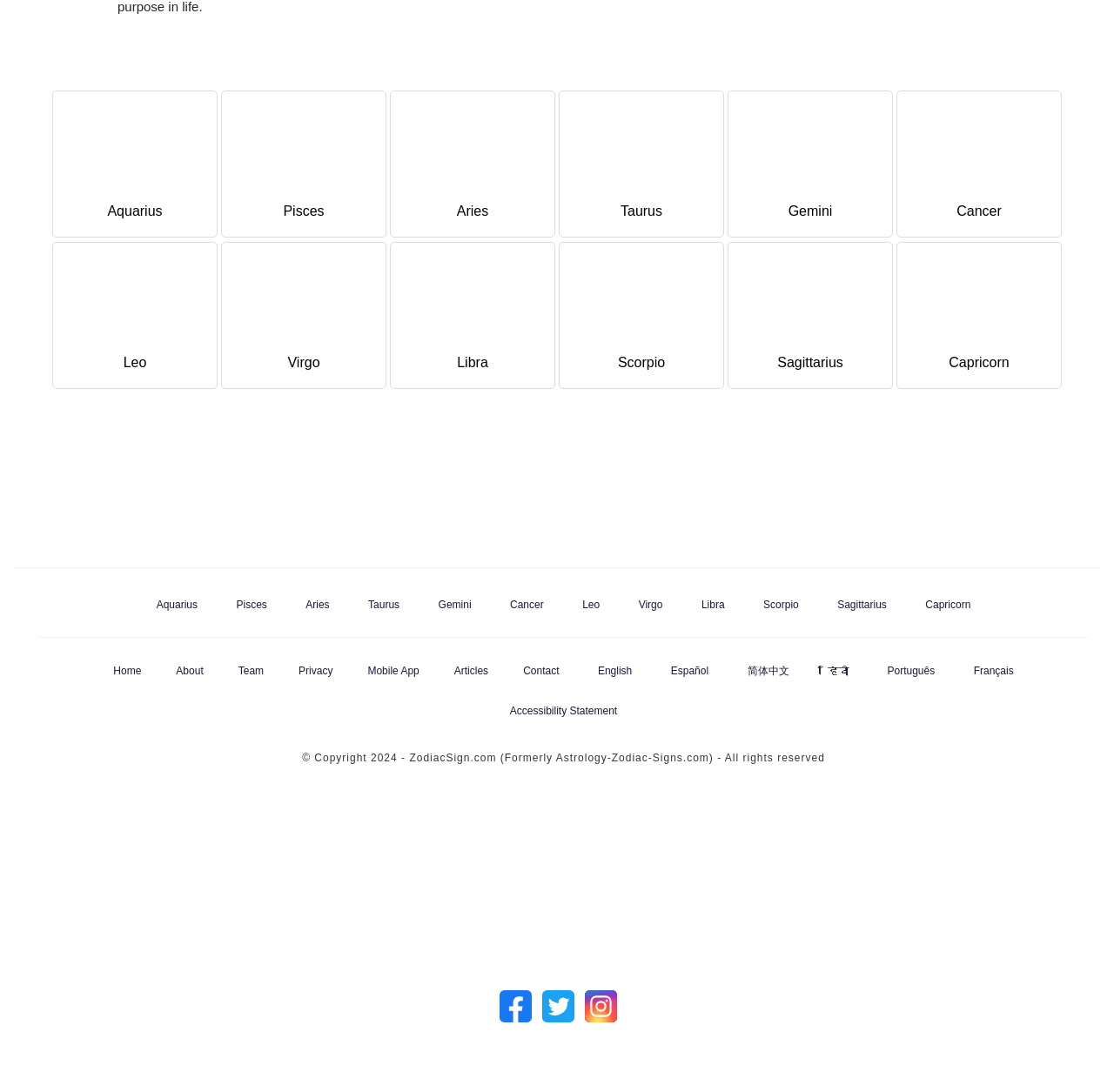Please give the bounding box coordinates of the area that should be clicked to fulfill the following instruction: "Click on Aquarius Sign". The coordinates should be in the format of four float numbers from 0 to 1, i.e., [left, top, right, bottom].

[0.045, 0.083, 0.197, 0.221]